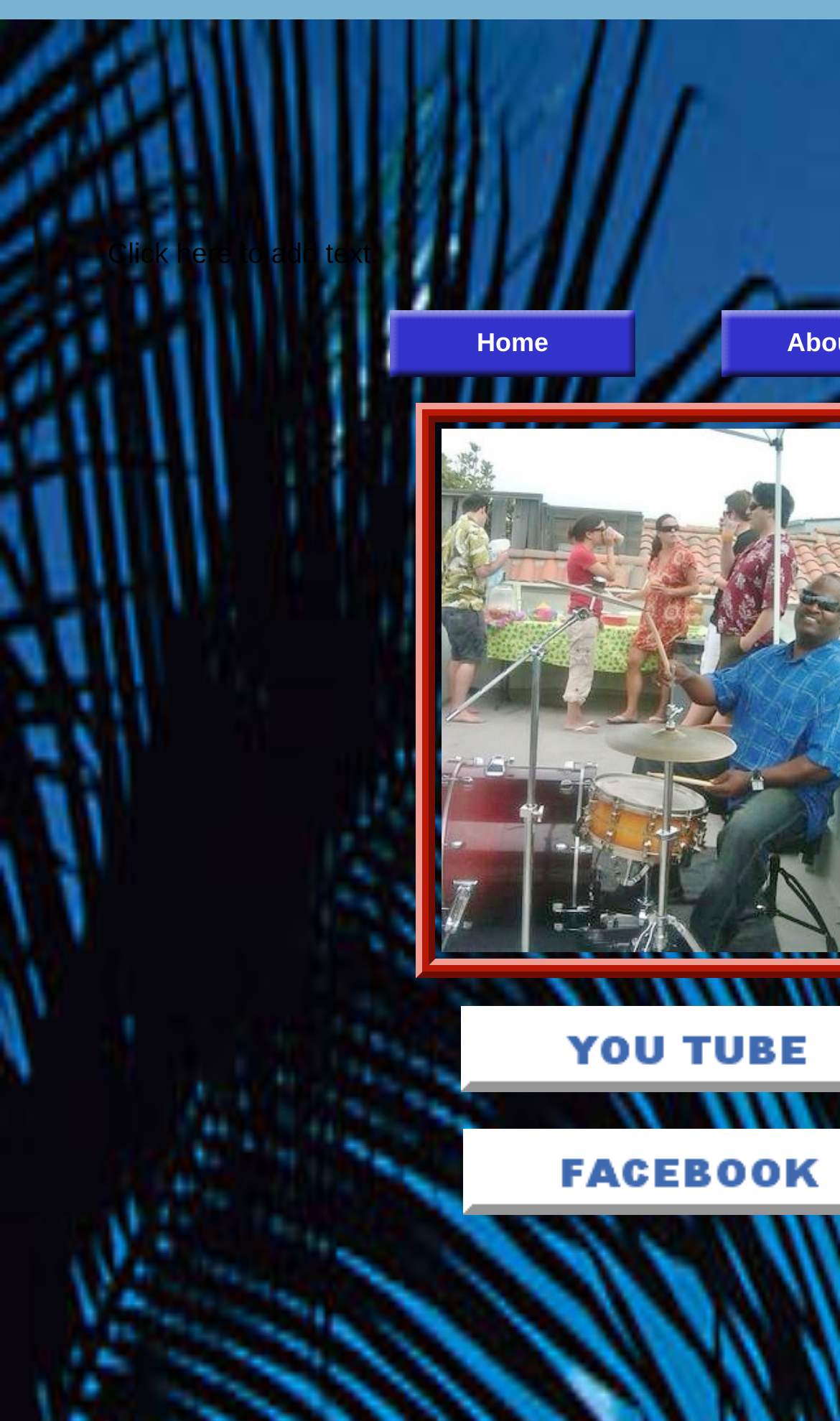Answer the question with a brief word or phrase:
How many links are there on the webpage?

1